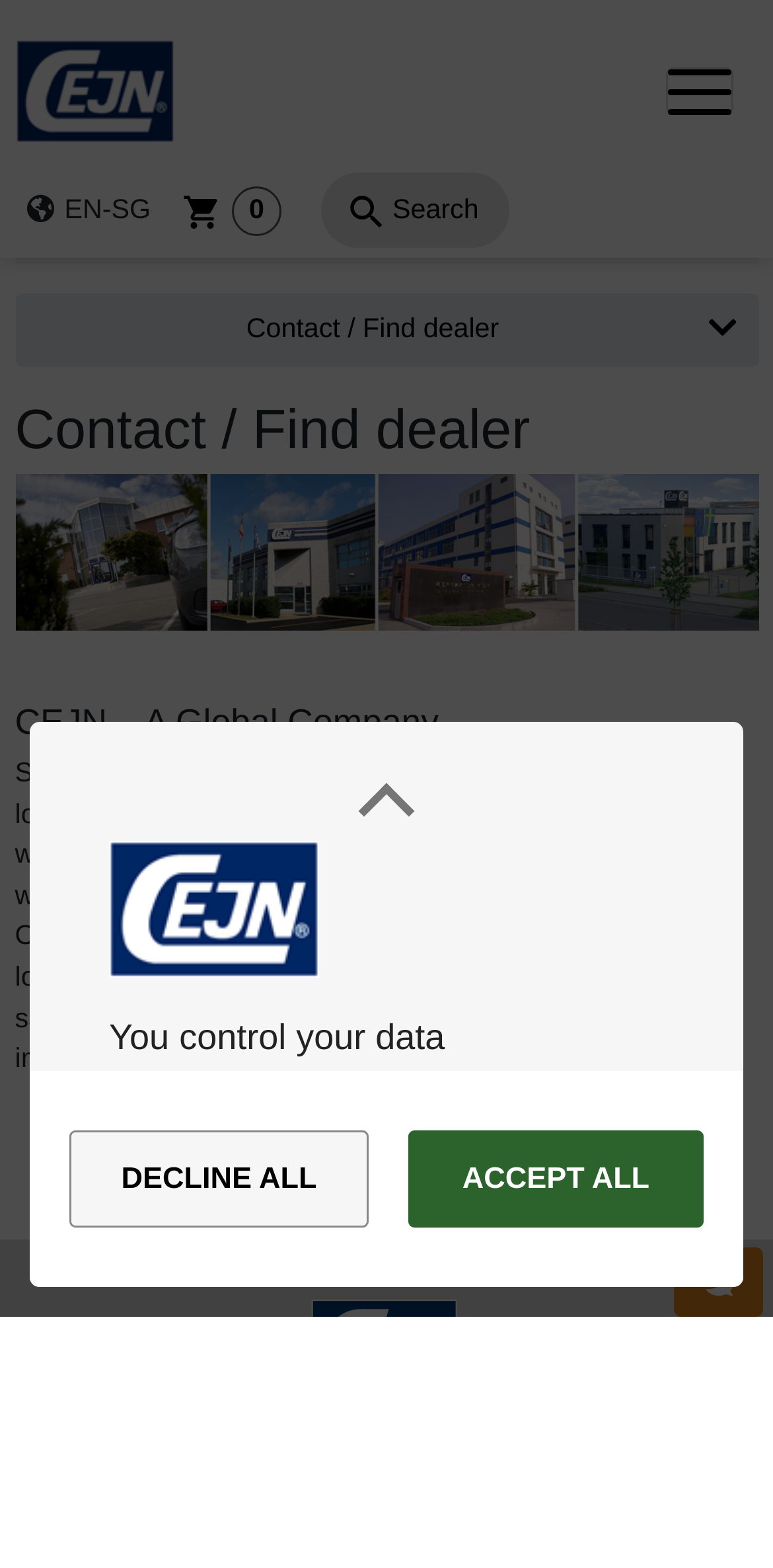Please provide a detailed answer to the question below by examining the image:
What is the purpose of the 'Toggle navigation' button?

The purpose of the 'Toggle navigation' button can be inferred from its location and functionality, which is to control the navigation menu, allowing users to expand or collapse it.